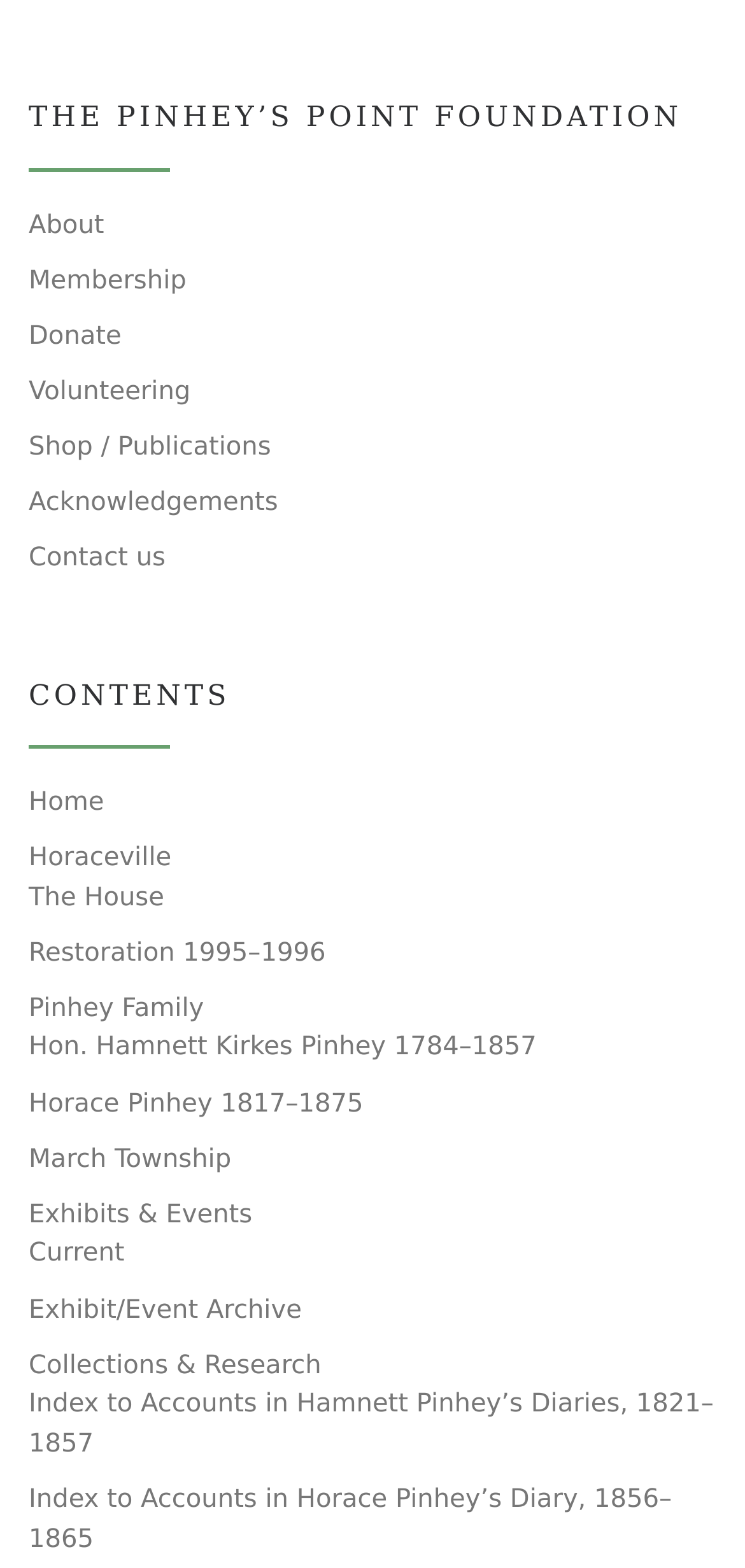Locate the bounding box coordinates of the element that should be clicked to fulfill the instruction: "Learn about the Pinhey Family".

[0.038, 0.632, 0.274, 0.657]